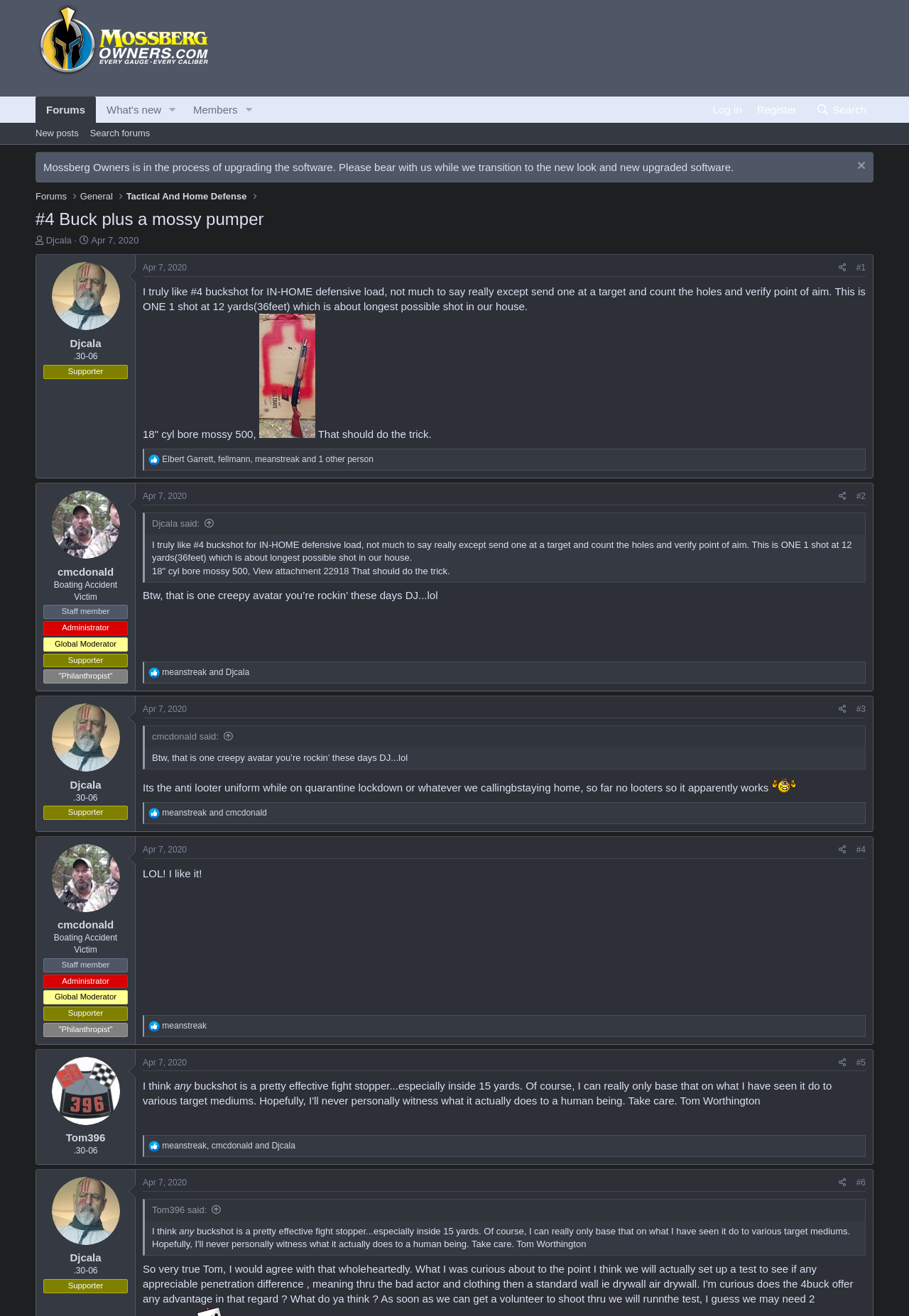Locate the bounding box coordinates of the clickable region to complete the following instruction: "Click on the 'Search' link."

[0.89, 0.073, 0.961, 0.093]